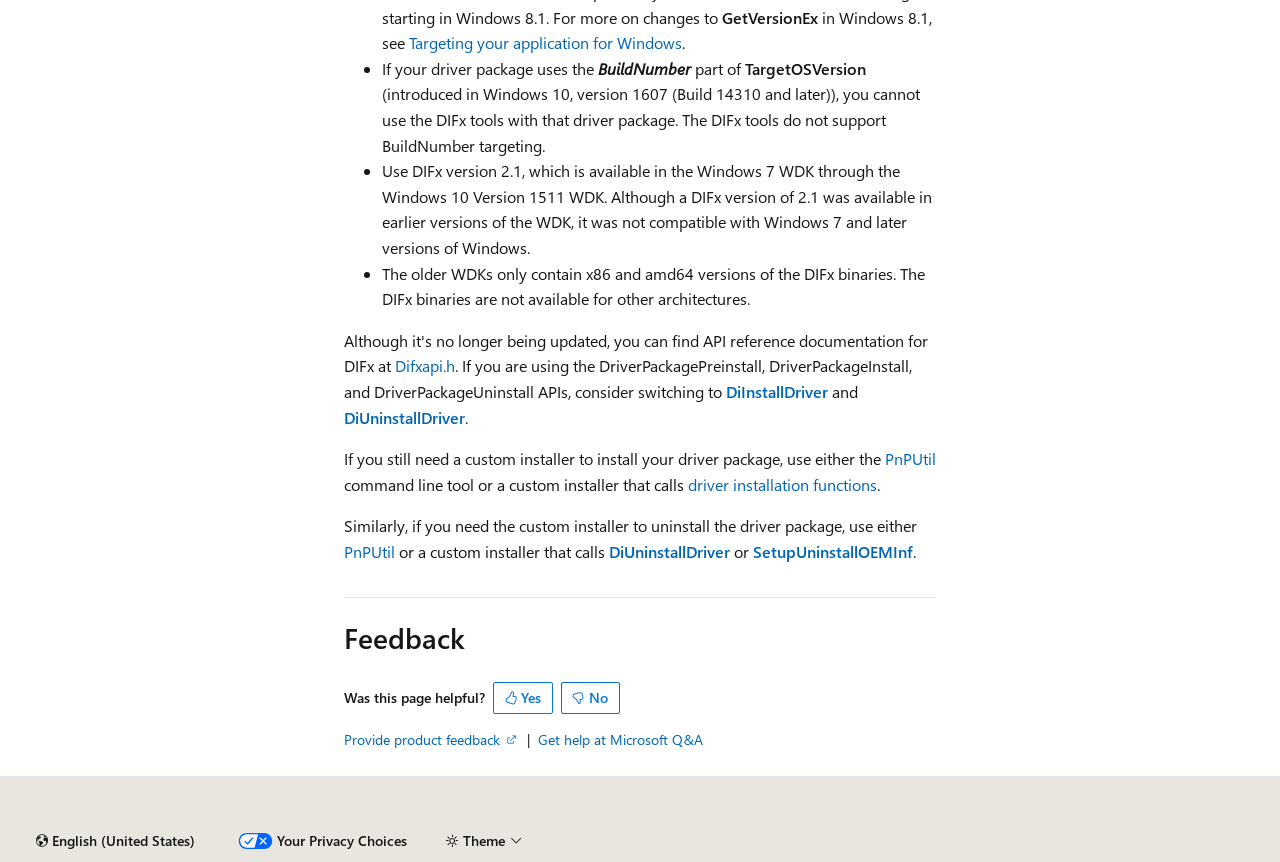Specify the bounding box coordinates of the region I need to click to perform the following instruction: "Follow the link 'Difxapi.h'". The coordinates must be four float numbers in the range of 0 to 1, i.e., [left, top, right, bottom].

[0.309, 0.412, 0.355, 0.437]